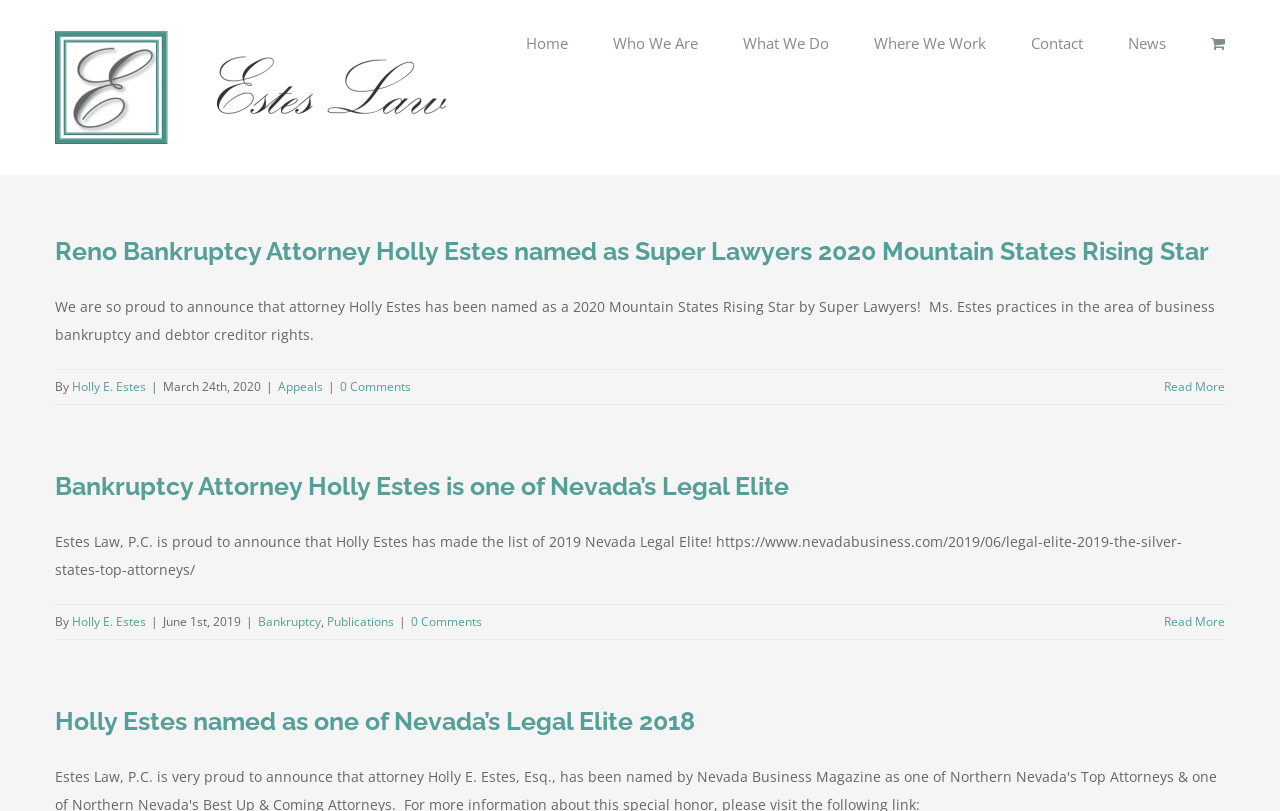Respond to the question below with a single word or phrase: What is the name of the attorney mentioned in the first article?

Holly Estes